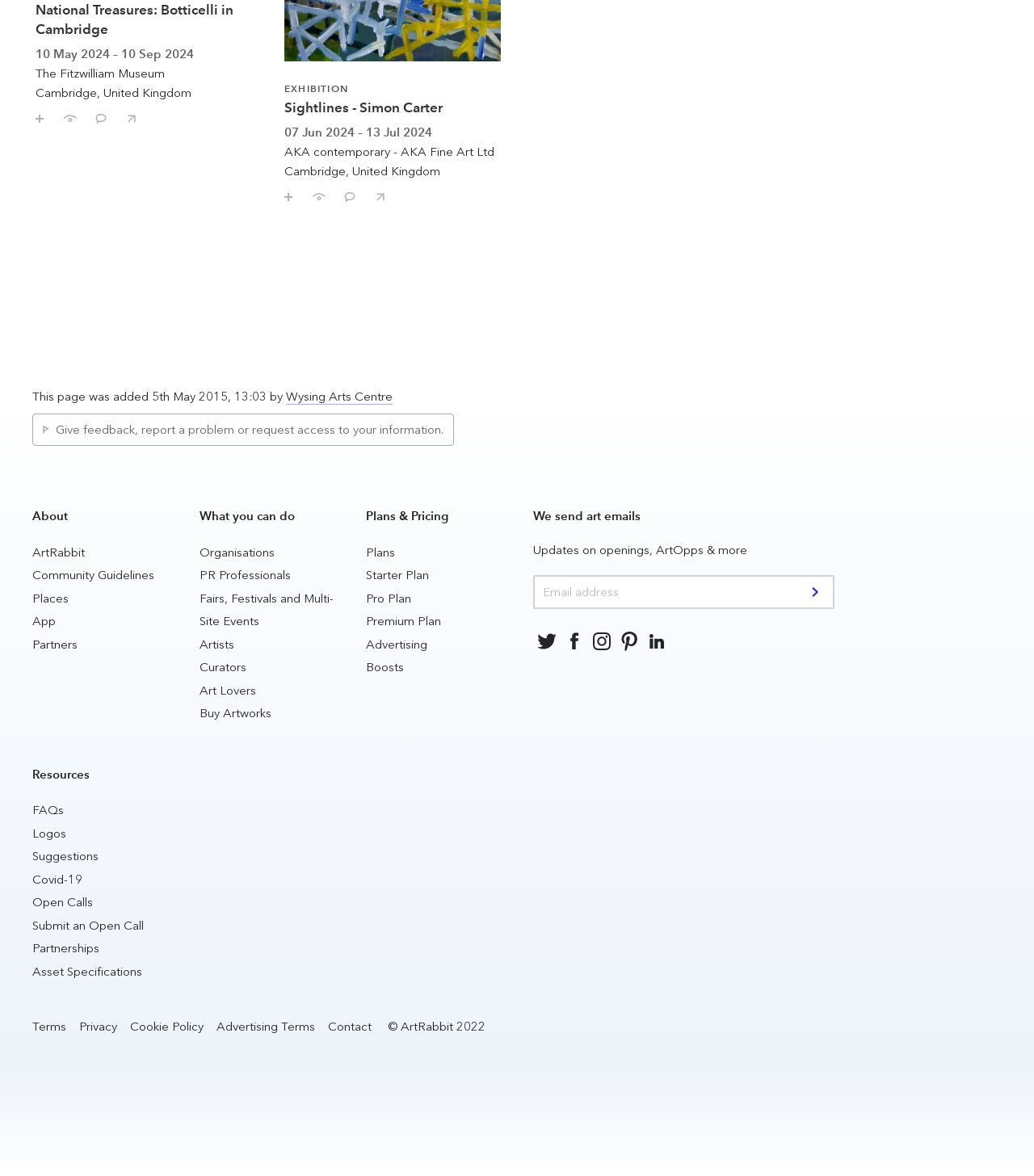Find and provide the bounding box coordinates for the UI element described here: "ArtRabbit". The coordinates should be given as four float numbers between 0 and 1: [left, top, right, bottom].

[0.031, 0.463, 0.082, 0.476]